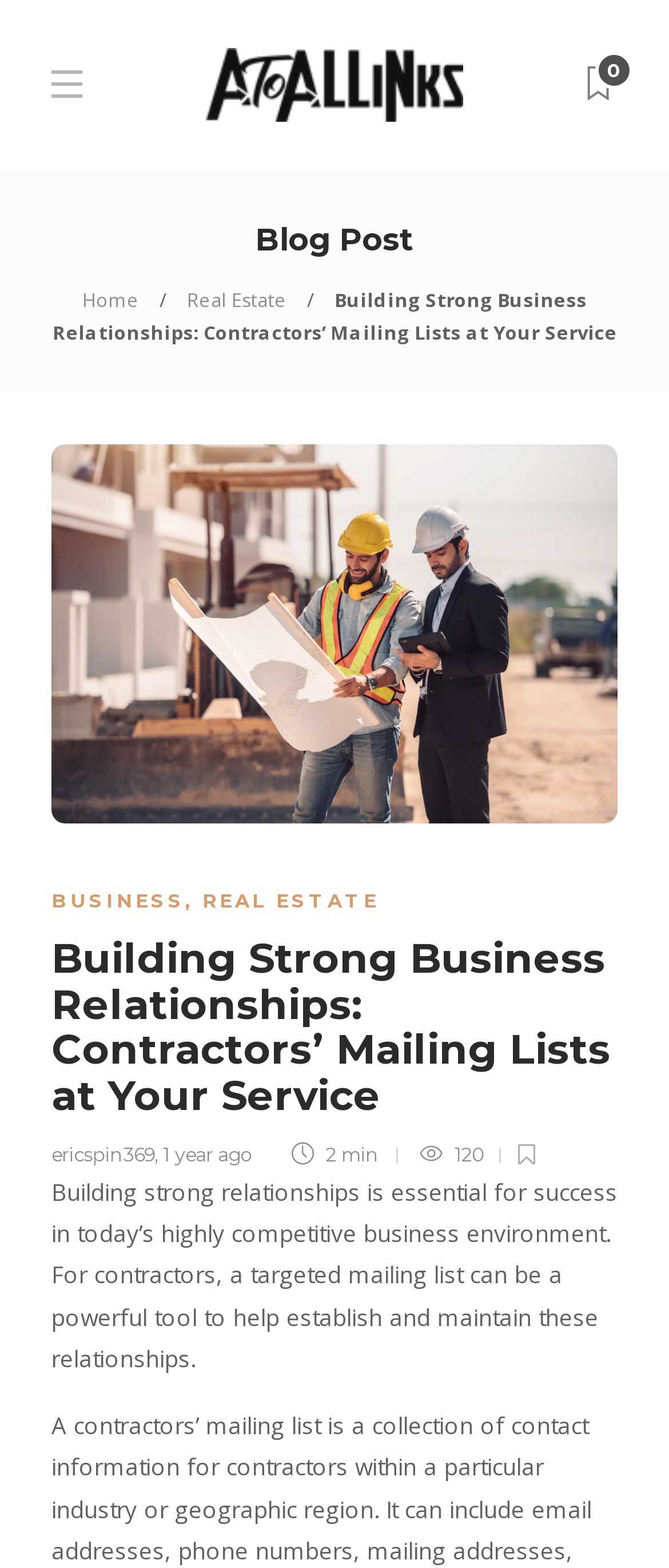Provide a single word or phrase answer to the question: 
How many categories are listed in the webpage?

2